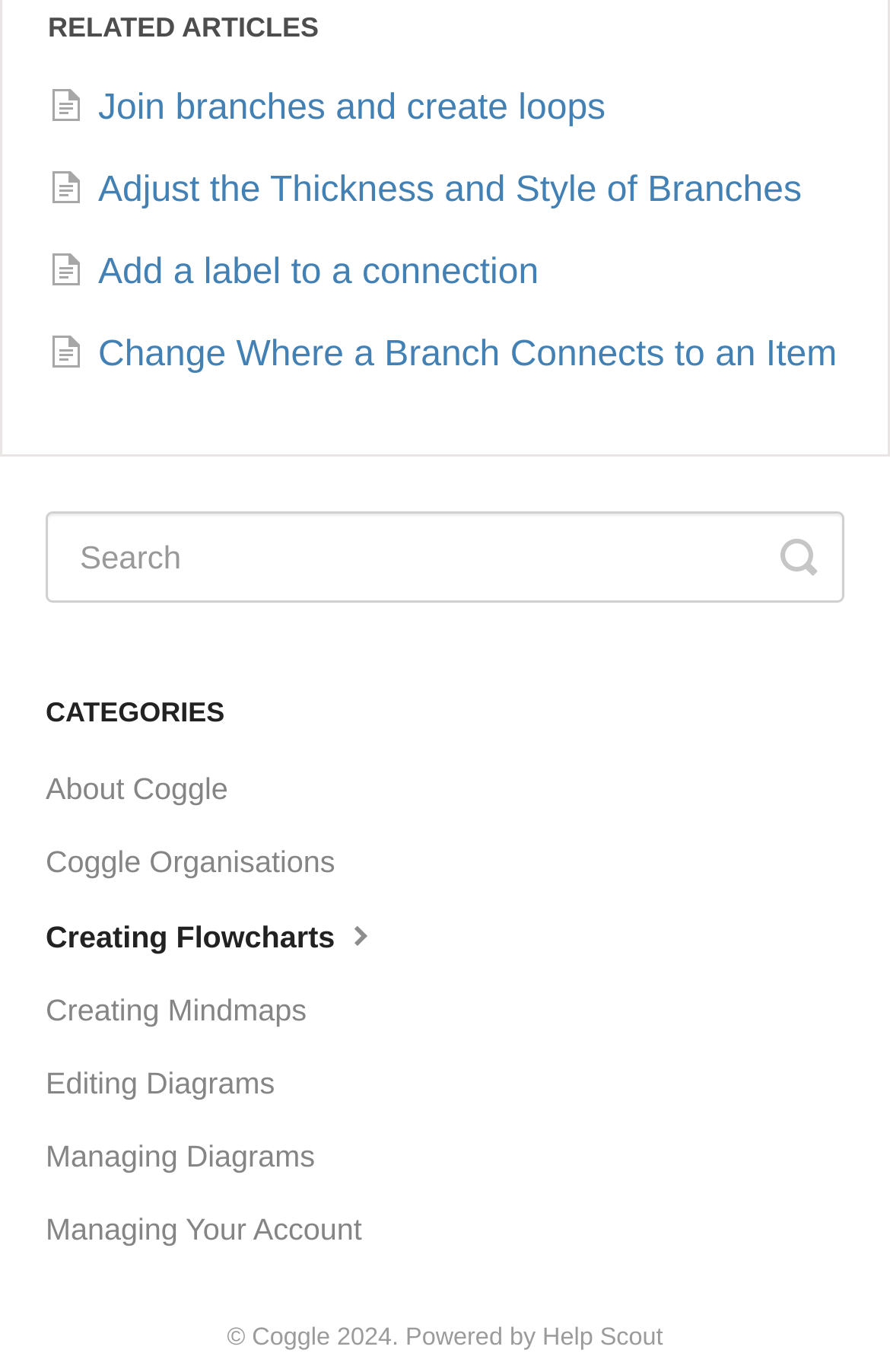What is the copyright year? Based on the image, give a response in one word or a short phrase.

2024